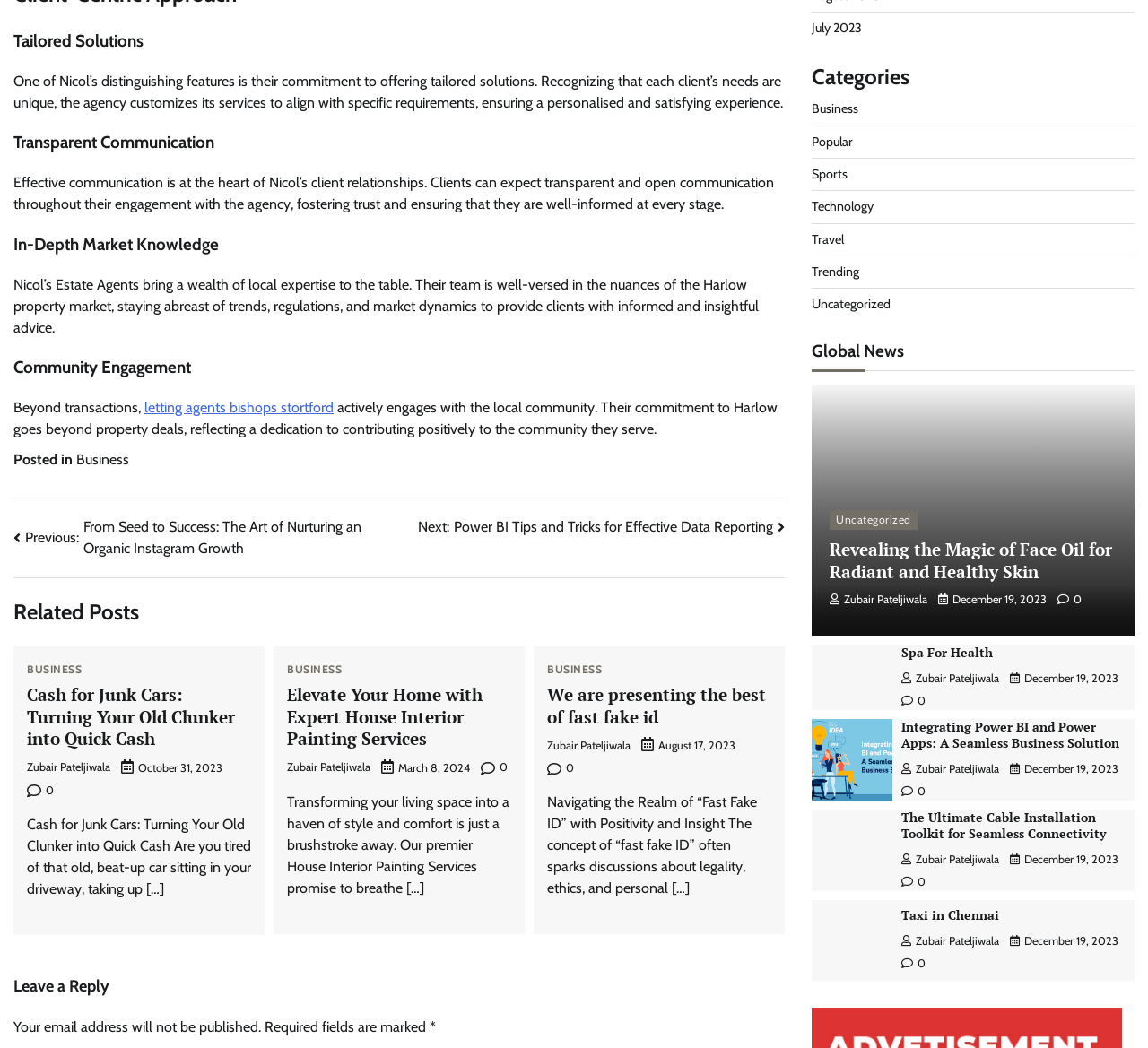Could you locate the bounding box coordinates for the section that should be clicked to accomplish this task: "Leave a reply".

[0.012, 0.93, 0.684, 0.953]